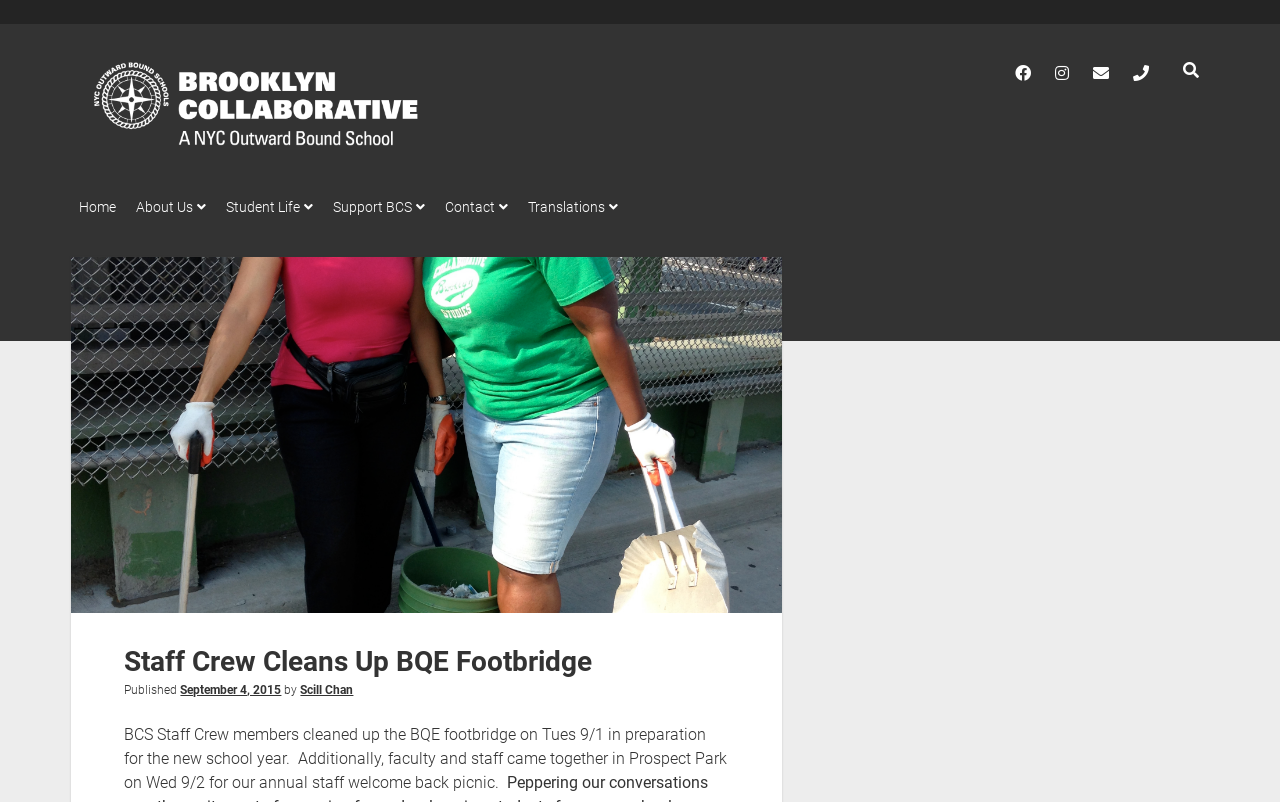Bounding box coordinates are to be given in the format (top-left x, top-left y, bottom-right x, bottom-right y). All values must be floating point numbers between 0 and 1. Provide the bounding box coordinate for the UI element described as: September 4, 2015

[0.141, 0.844, 0.22, 0.861]